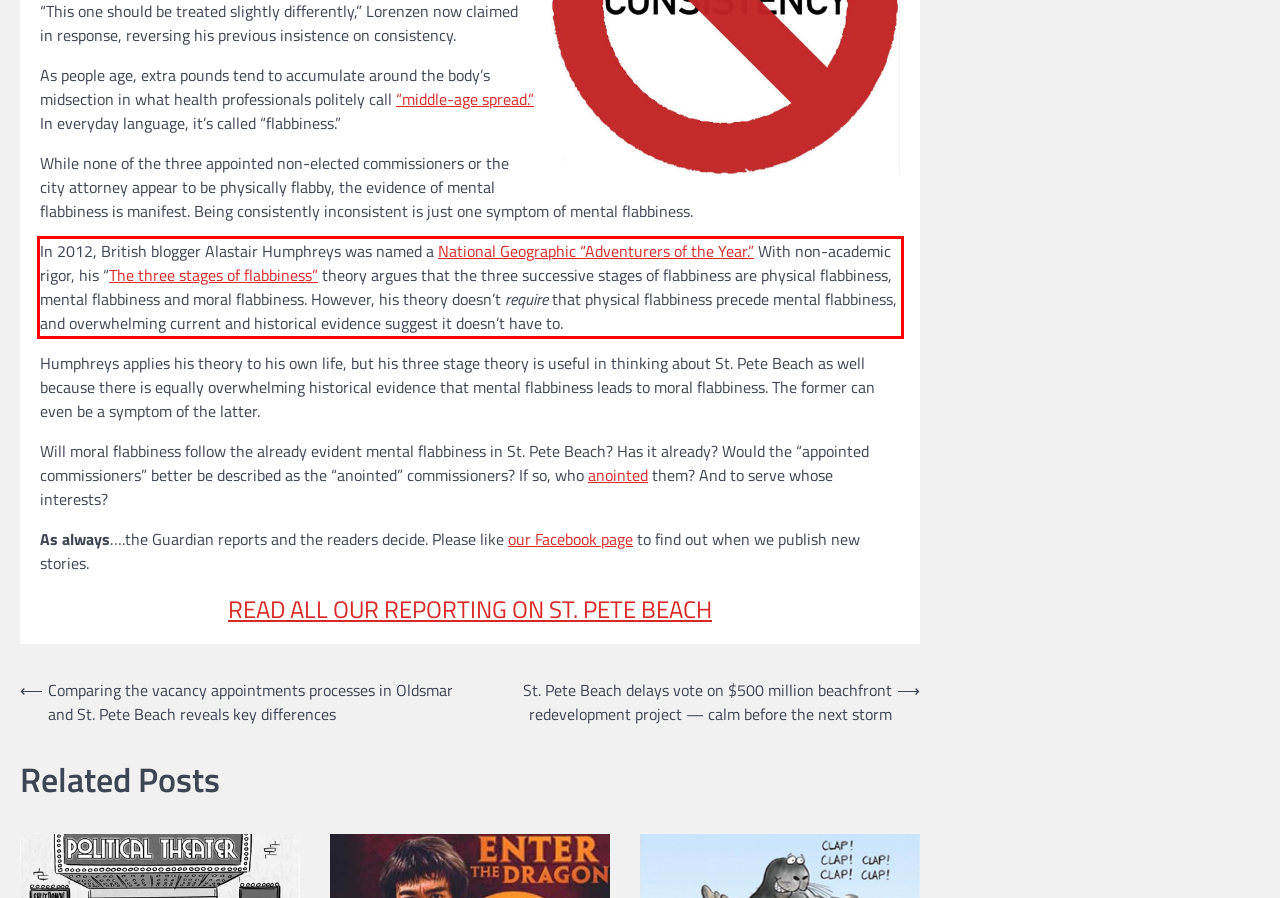Observe the screenshot of the webpage, locate the red bounding box, and extract the text content within it.

In 2012, British blogger Alastair Humphreys was named a National Geographic “Adventurers of the Year.” With non-academic rigor, his “The three stages of flabbiness” theory argues that the three successive stages of flabbiness are physical flabbiness, mental flabbiness and moral flabbiness. However, his theory doesn’t require that physical flabbiness precede mental flabbiness, and overwhelming current and historical evidence suggest it doesn’t have to.